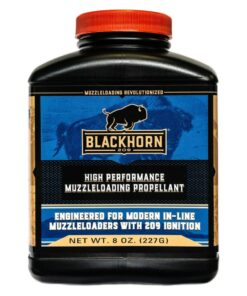Analyze the image and provide a detailed answer to the question: What is the weight of the propellant in grams?

The caption states that the container holds 8 ounces of the propellant, and also provides the equivalent weight in grams, which is 227 grams.